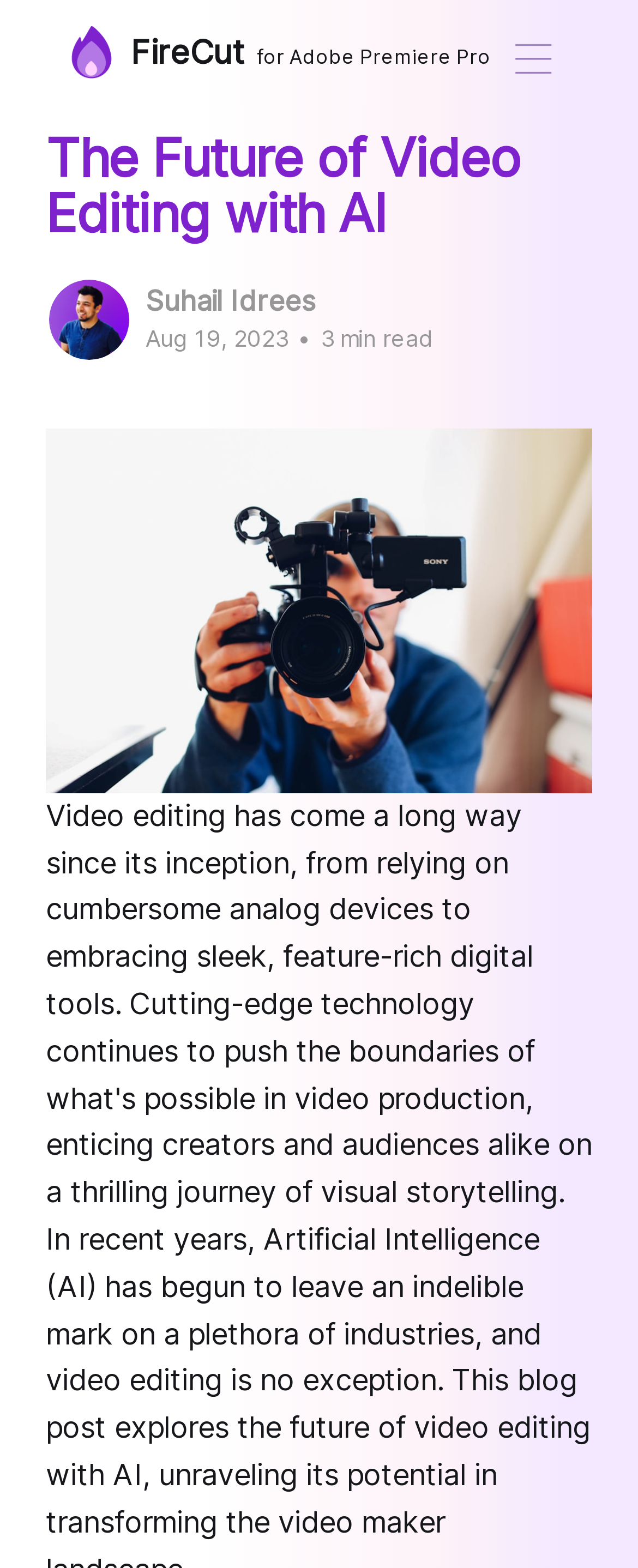Please locate the UI element described by "alt="Suhail Idrees"" and provide its bounding box coordinates.

[0.072, 0.176, 0.208, 0.232]